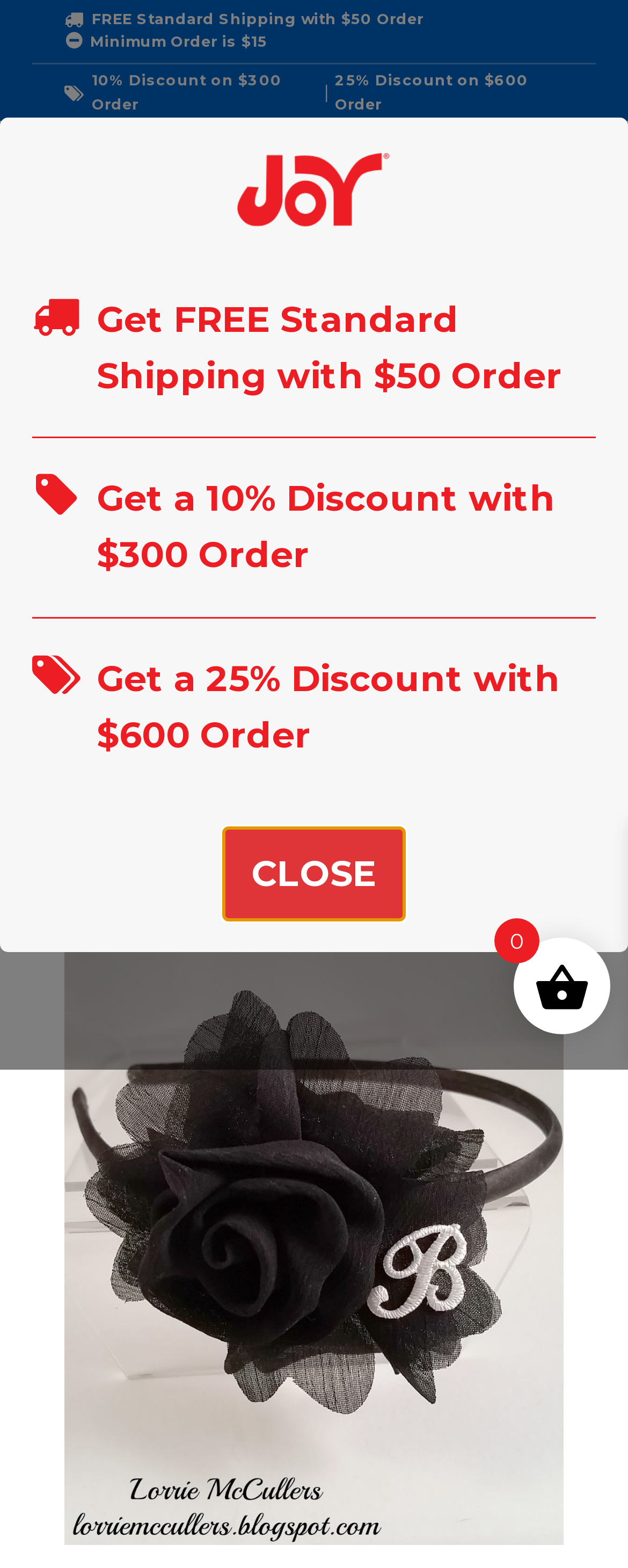Give a succinct answer to this question in a single word or phrase: 
What is the current date of the product review?

January 15, 2017